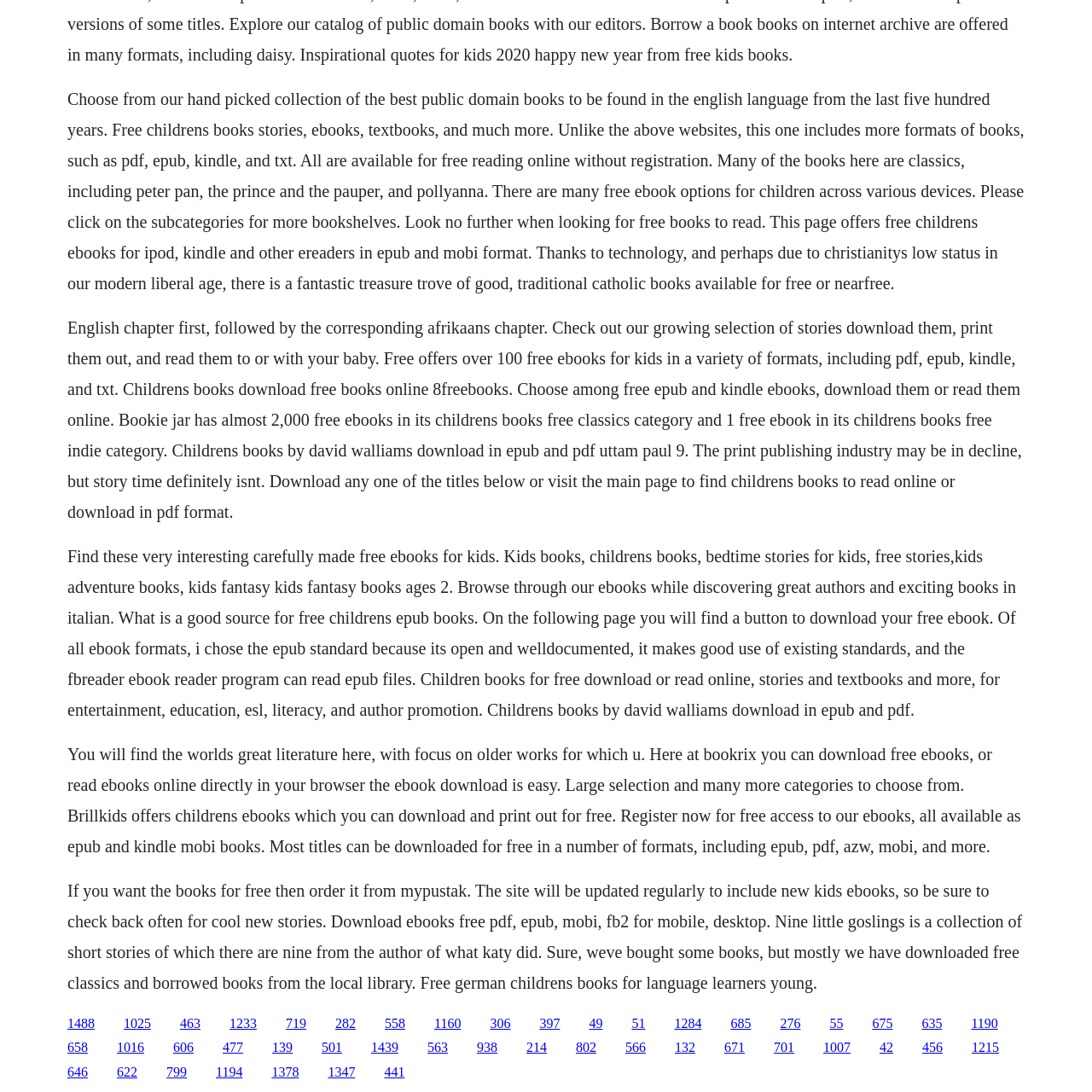Please specify the bounding box coordinates of the element that should be clicked to execute the given instruction: 'Browse through the collection of free childrens books'. Ensure the coordinates are four float numbers between 0 and 1, expressed as [left, top, right, bottom].

[0.062, 0.291, 0.936, 0.477]